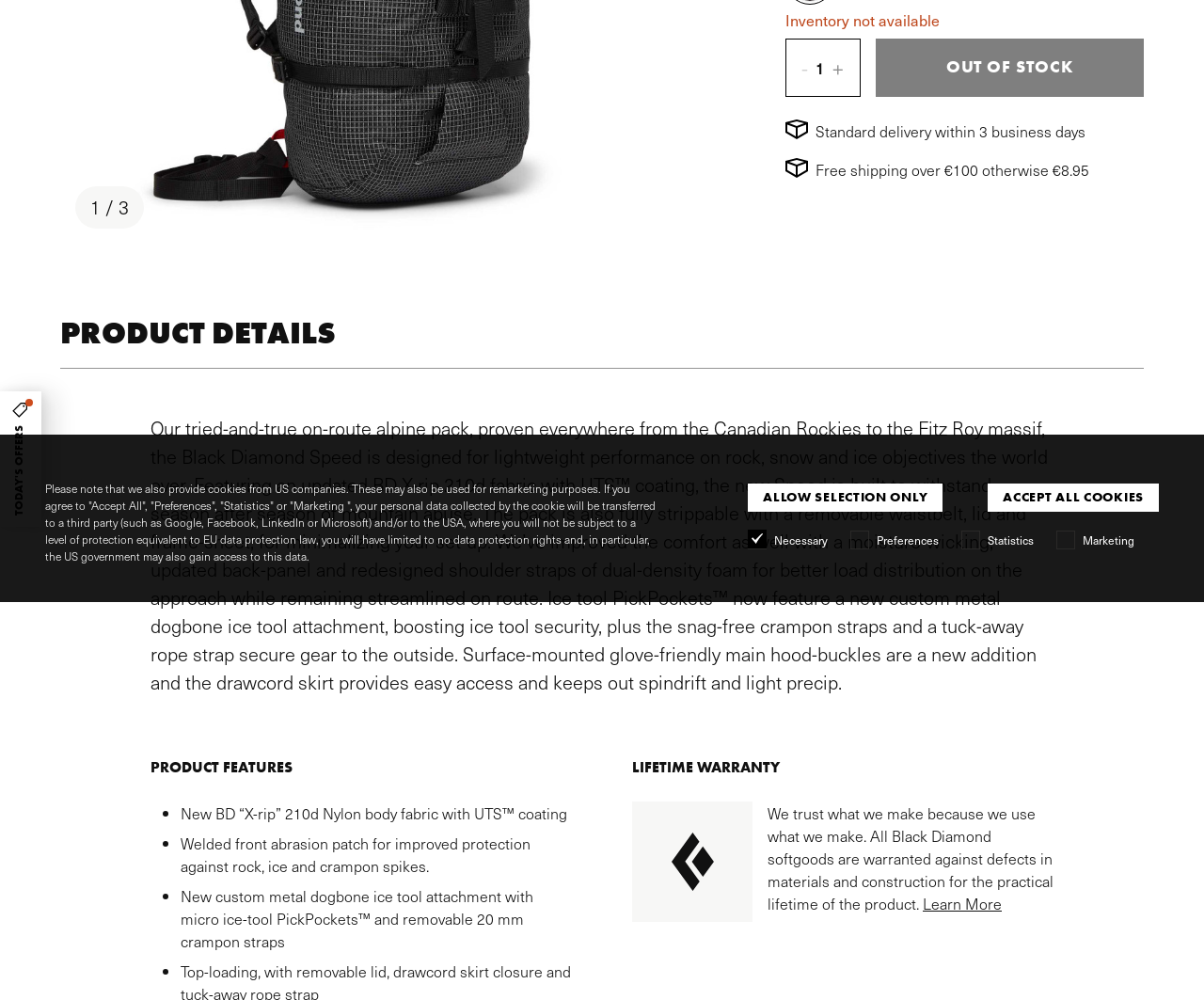Please provide the bounding box coordinates for the UI element as described: "Learn More". The coordinates must be four floats between 0 and 1, represented as [left, top, right, bottom].

[0.766, 0.892, 0.832, 0.915]